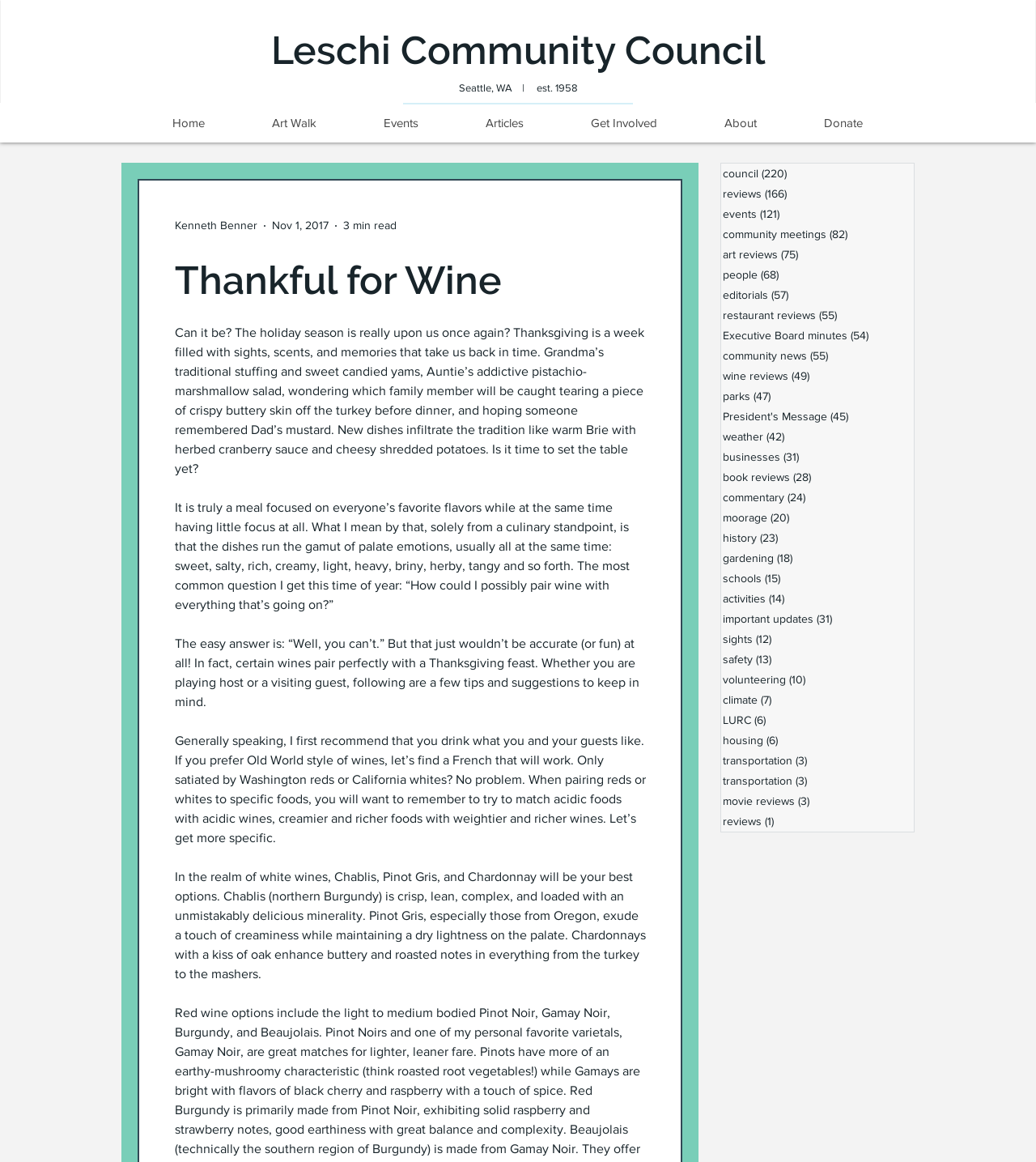What is the name of the community council?
Give a detailed and exhaustive answer to the question.

I found the answer by looking at the heading element with the text 'Leschi Community Council' which is located at the top of the webpage.